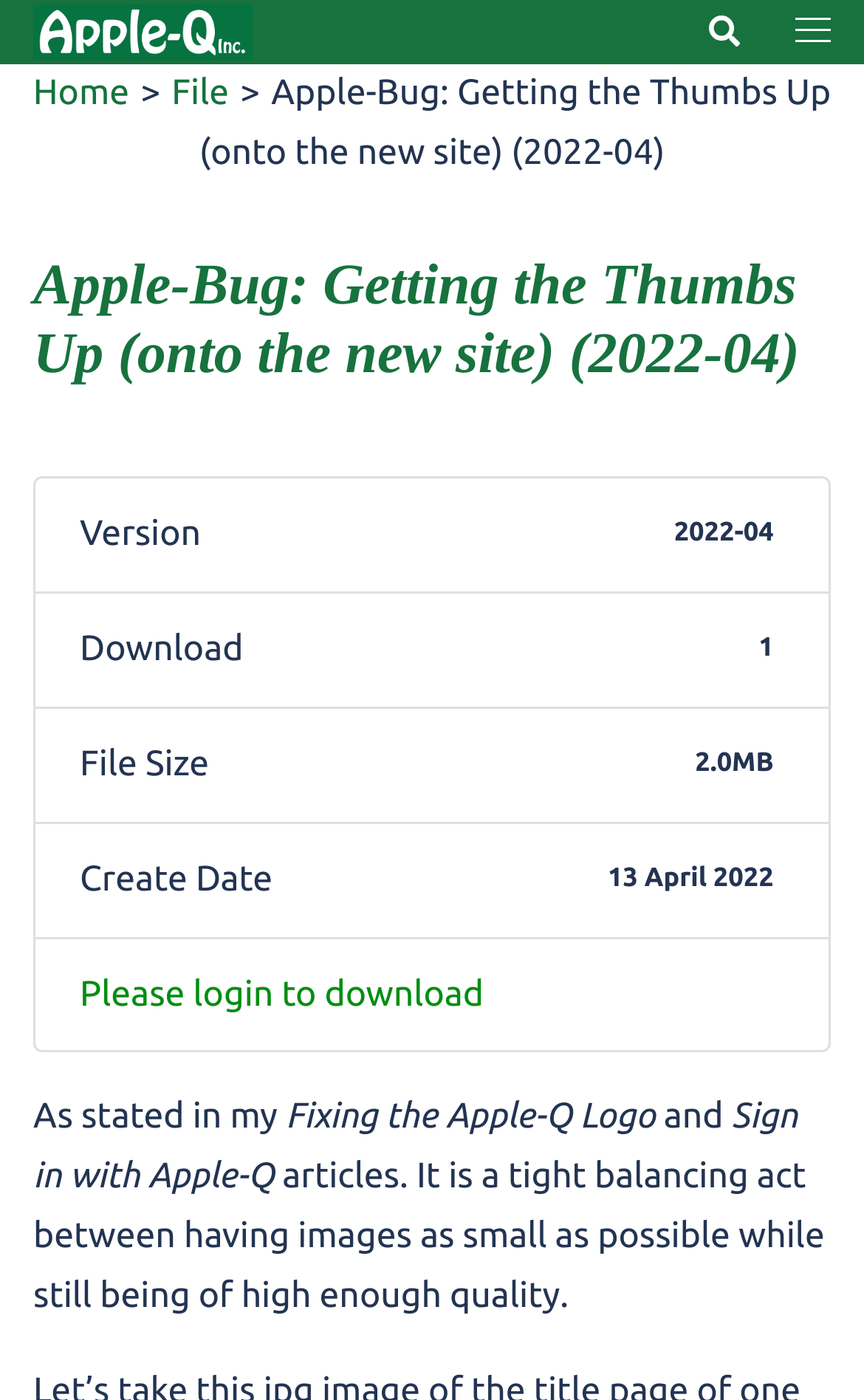Identify the primary heading of the webpage and provide its text.

Apple-Bug: Getting the Thumbs Up (onto the new site) (2022-04)